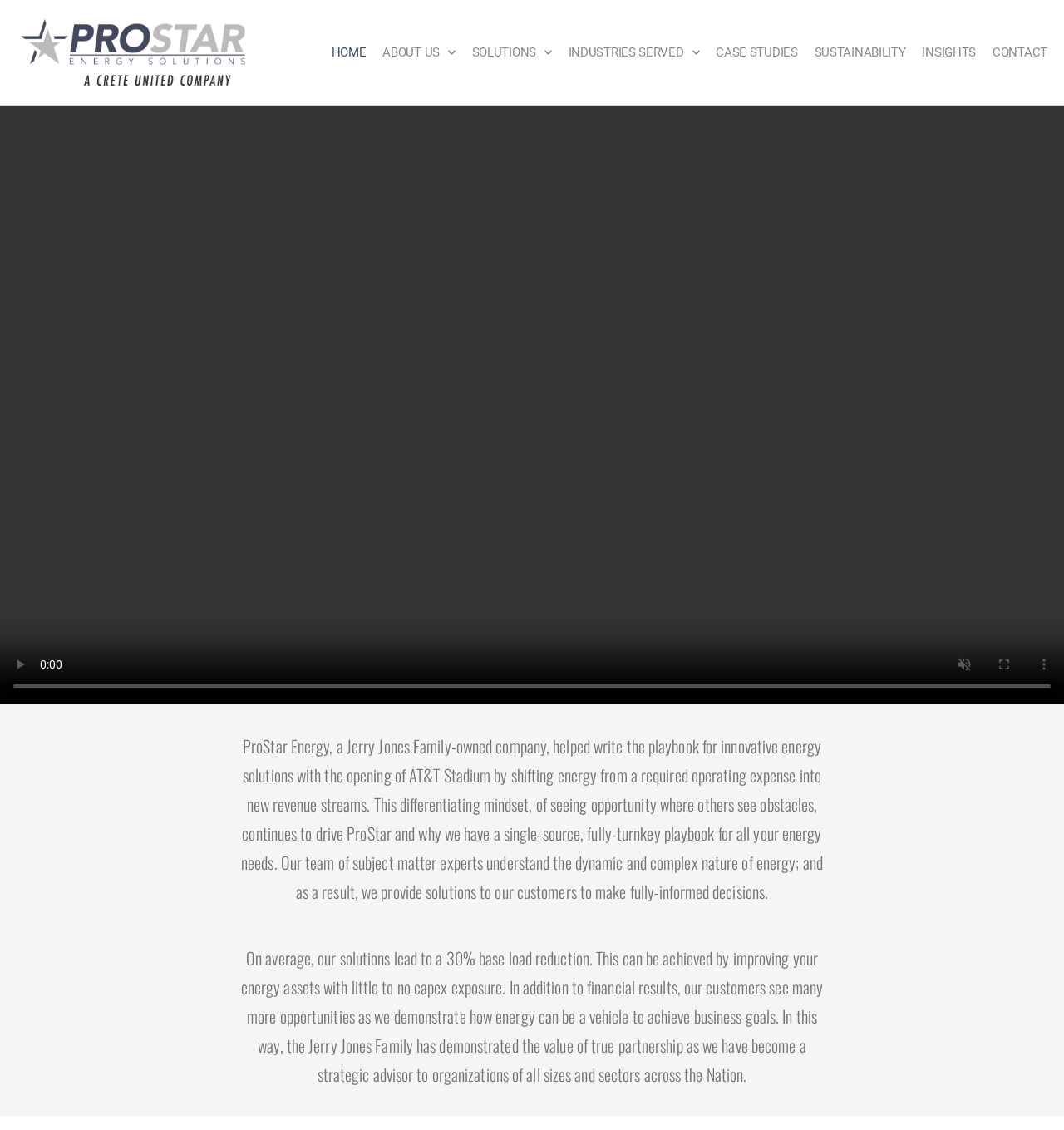What is the purpose of ProStar Energy's solutions?
Using the image, answer in one word or phrase.

To make fully-informed decisions